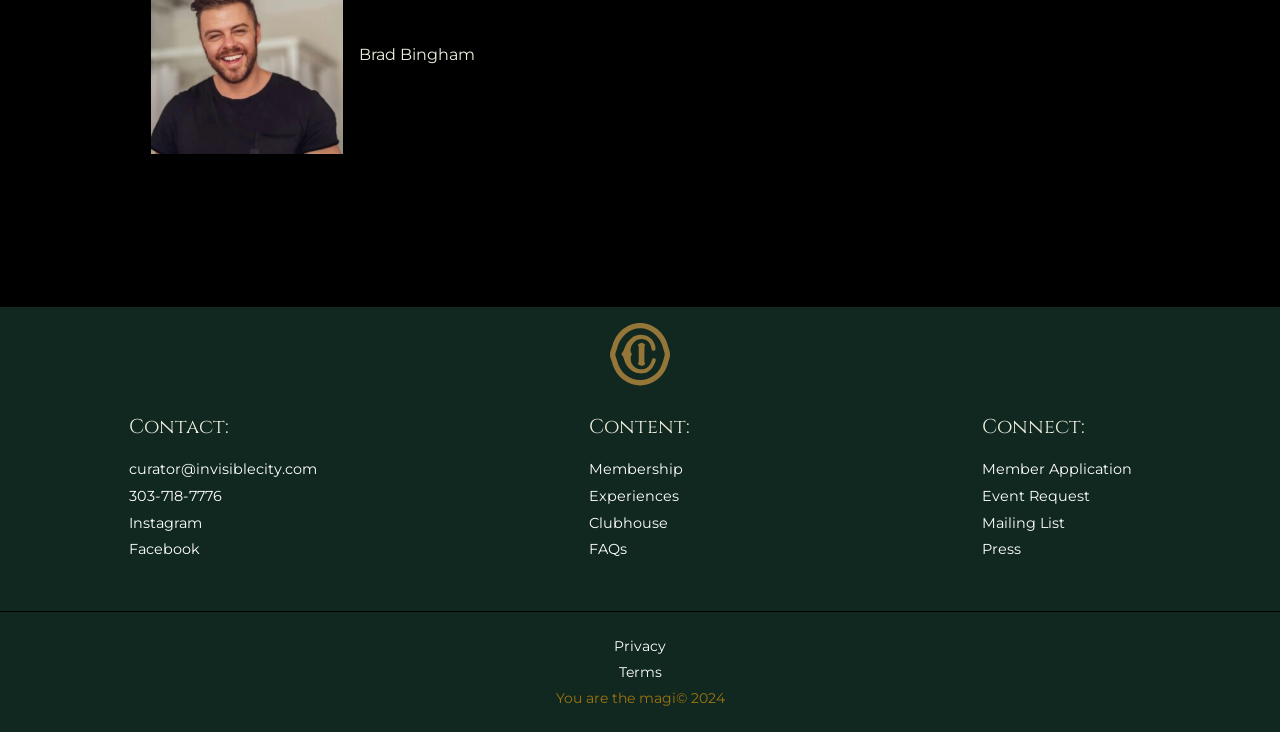Locate the bounding box coordinates of the clickable area to execute the instruction: "Contact the curator". Provide the coordinates as four float numbers between 0 and 1, represented as [left, top, right, bottom].

[0.101, 0.629, 0.248, 0.653]